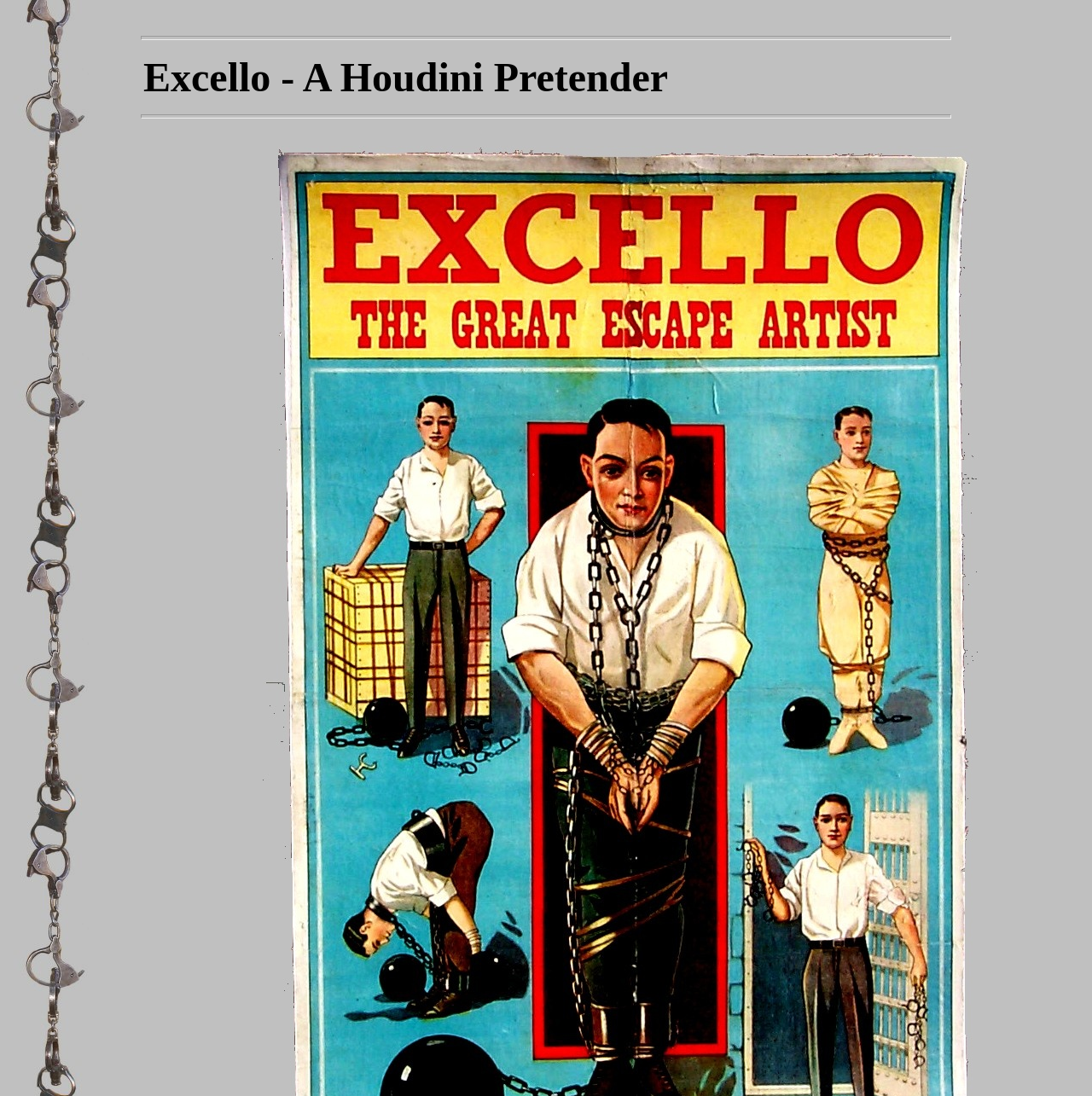What is the text in the innermost blockquote?
Please look at the screenshot and answer using one word or phrase.

Excello - A Houdini Pretender